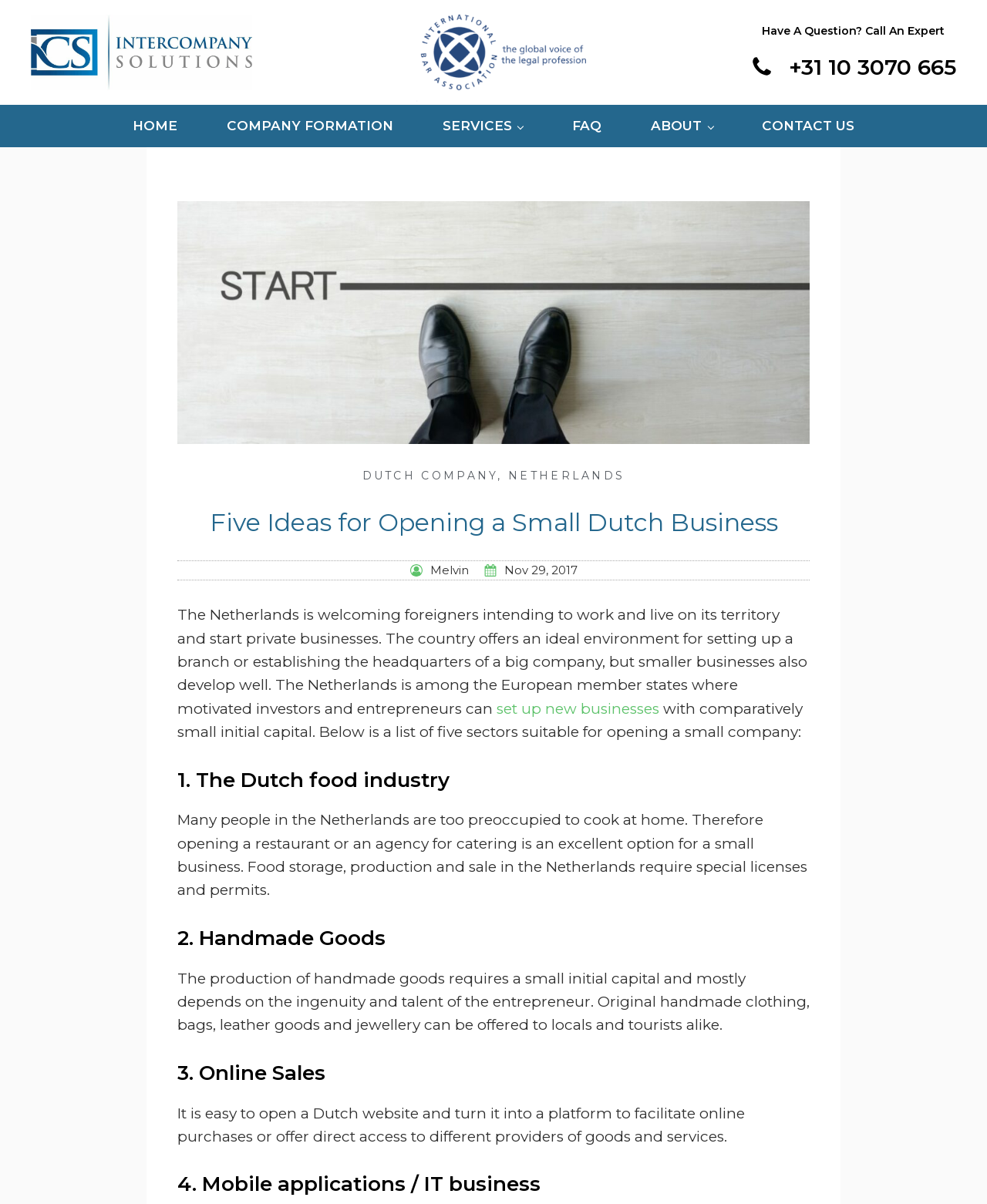What is the third sector suitable for opening a small company?
From the image, respond with a single word or phrase.

Online Sales